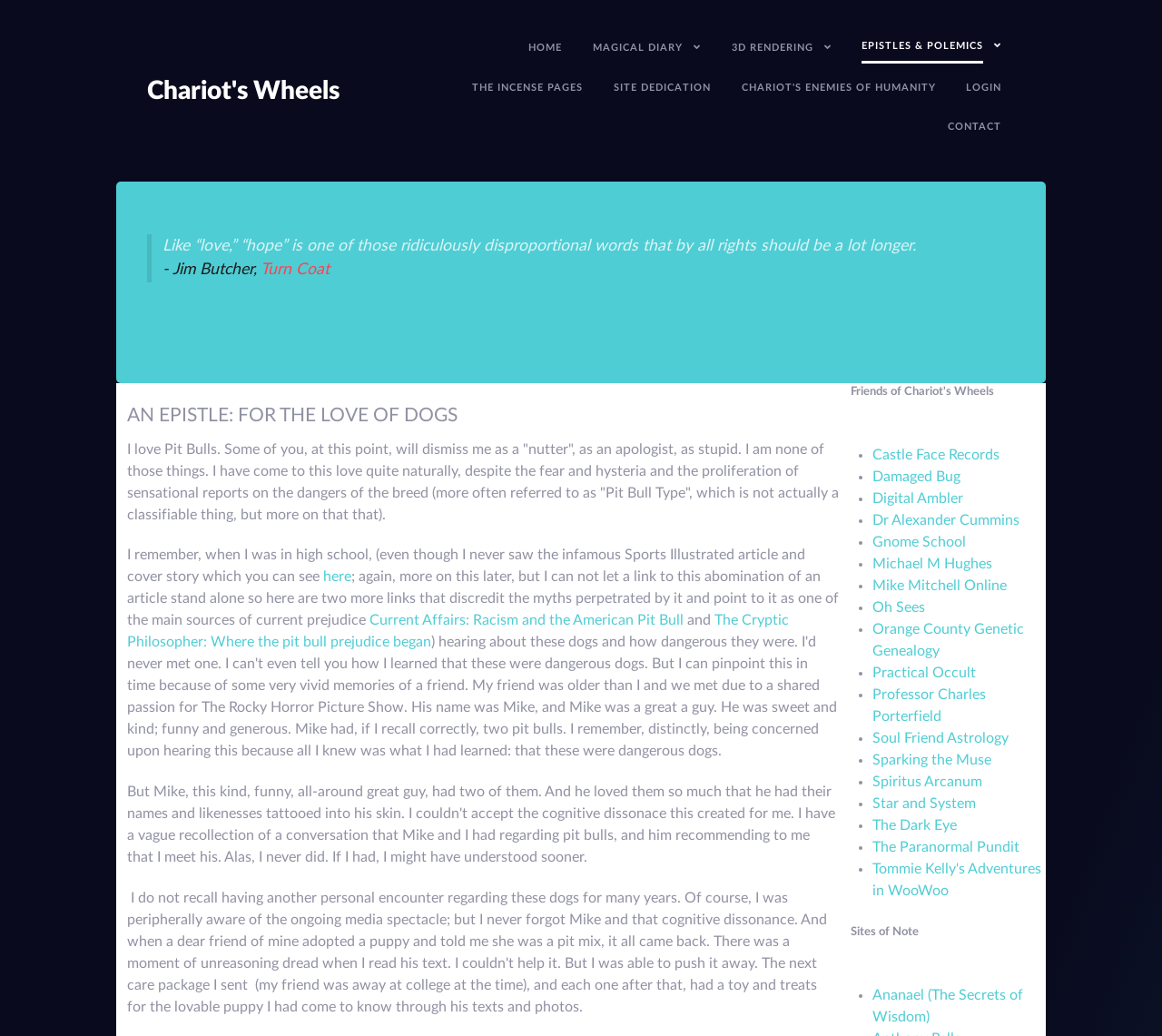Locate the bounding box coordinates of the item that should be clicked to fulfill the instruction: "Read the quote by Jim Butcher".

[0.14, 0.253, 0.224, 0.268]